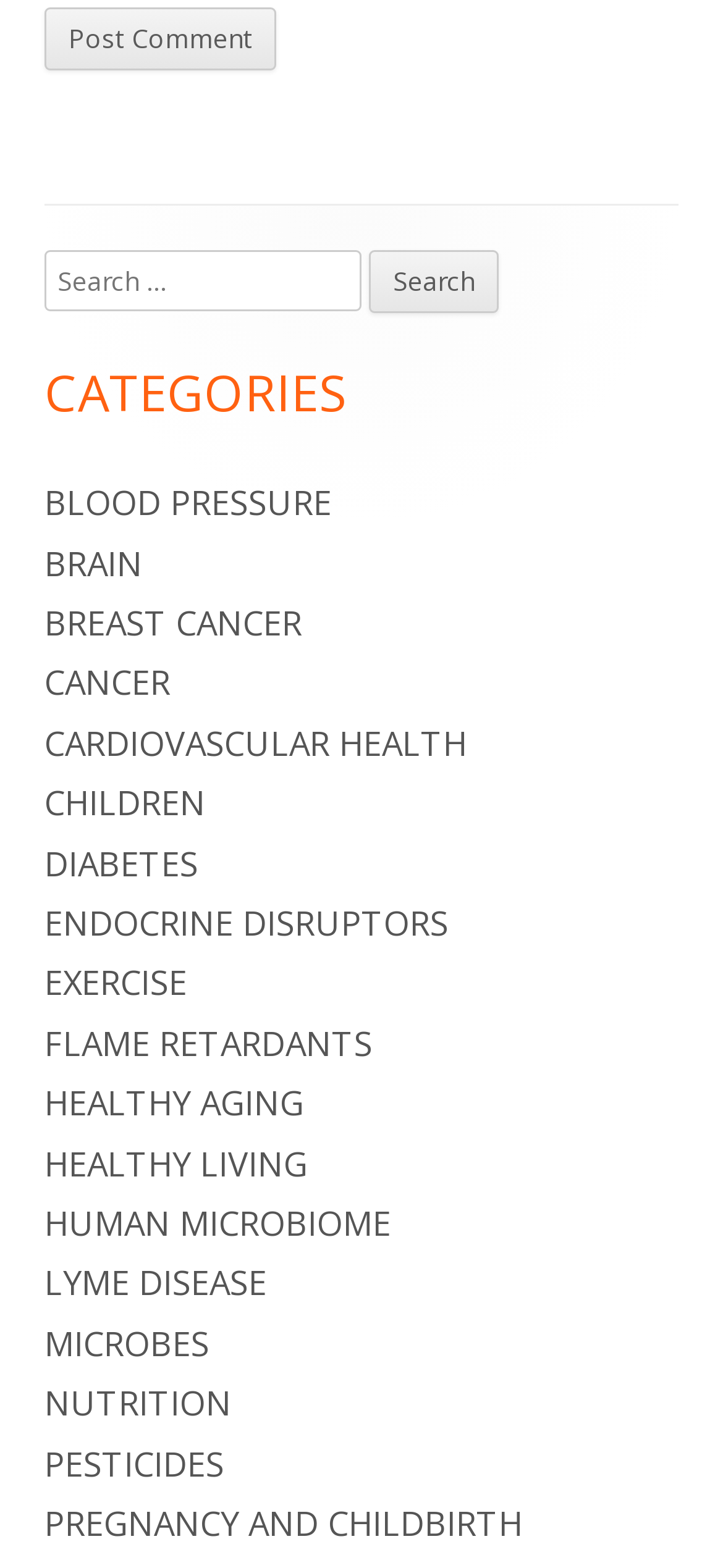Please pinpoint the bounding box coordinates for the region I should click to adhere to this instruction: "View the 'BLOOD PRESSURE' category".

[0.062, 0.306, 0.459, 0.335]